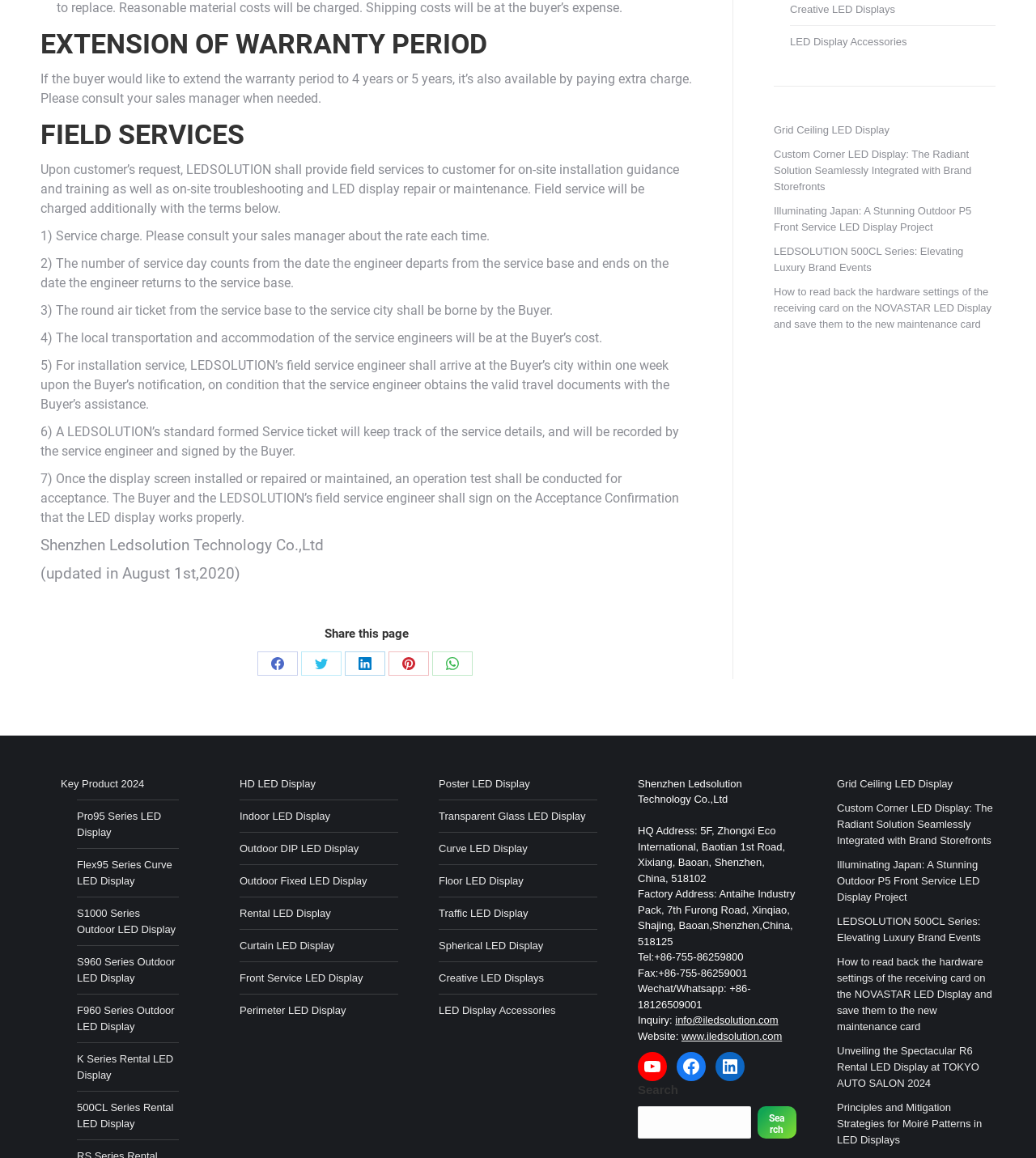Please use the details from the image to answer the following question comprehensively:
What is the purpose of the 'Share this page' feature?

I found this feature by looking at the links at the bottom of the page, which include options to share on Facebook, Twitter, LinkedIn, Pinterest, and WhatsApp, indicating that the purpose of the 'Share this page' feature is to share the webpage on social media.